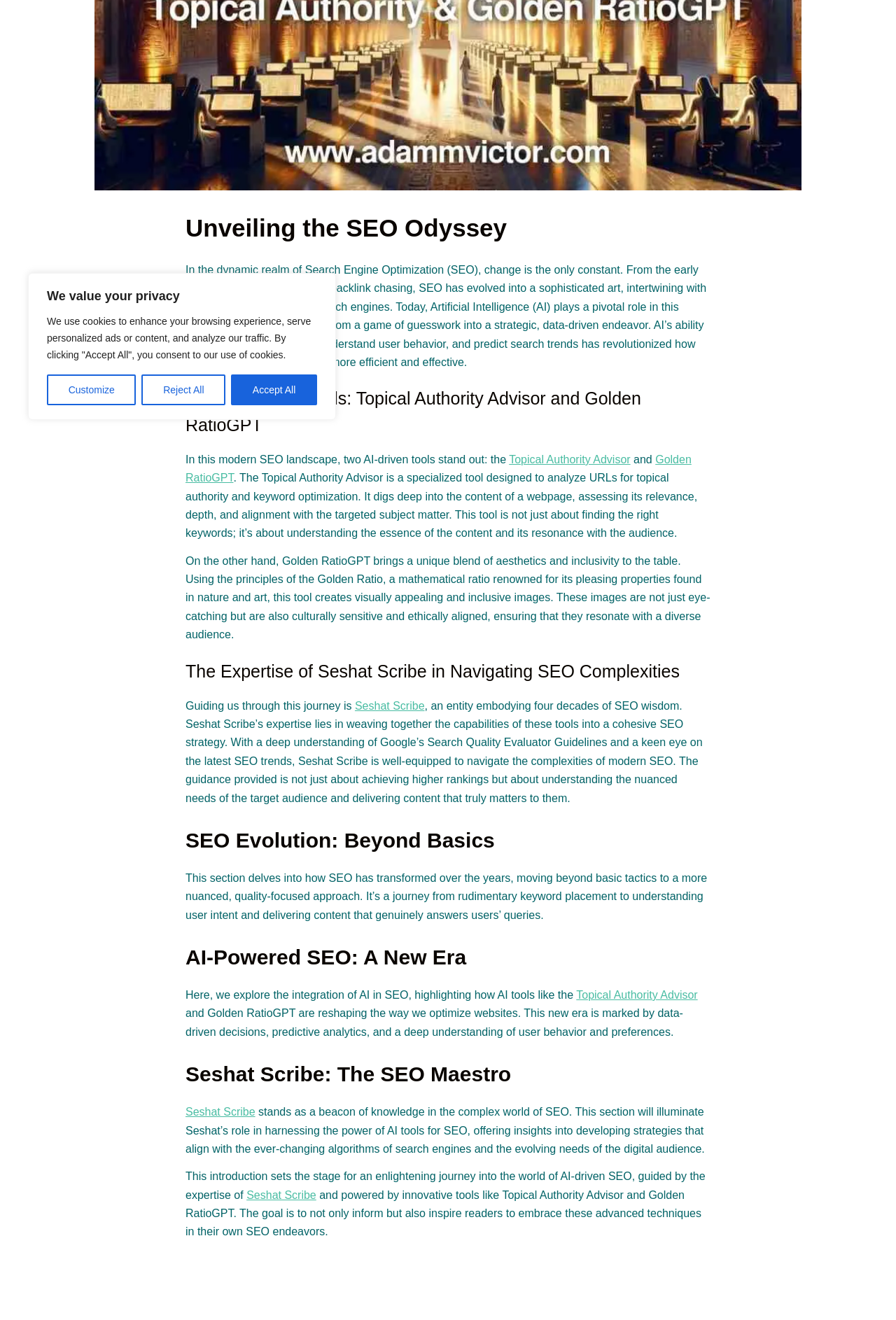Refer to the element description Instagram and identify the corresponding bounding box in the screenshot. Format the coordinates as (top-left x, top-left y, bottom-right x, bottom-right y) with values in the range of 0 to 1.

None